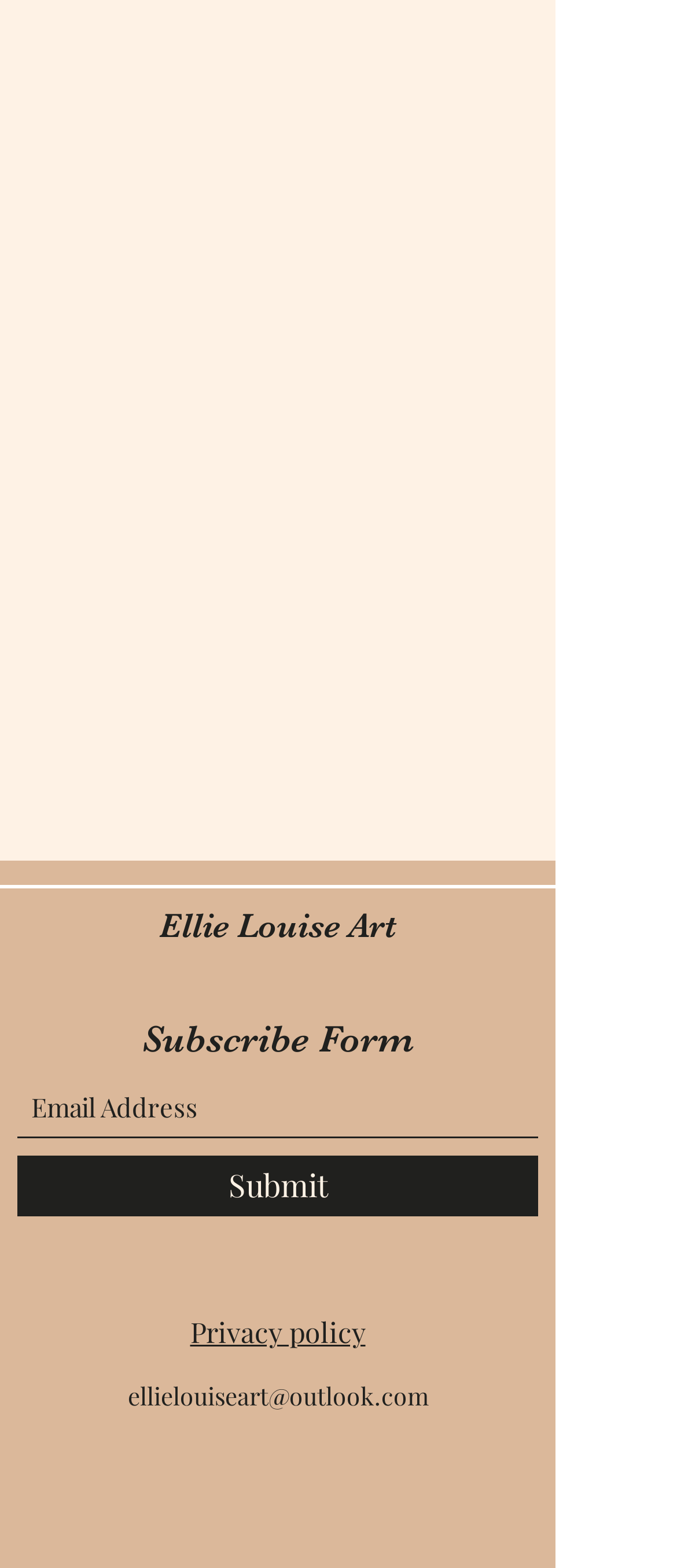What is the name of the artist?
Provide an in-depth answer to the question, covering all aspects.

The name of the artist can be found in the link 'Ellie Louise Art' at the top of the webpage, which suggests that the webpage is related to the artist's work or portfolio.